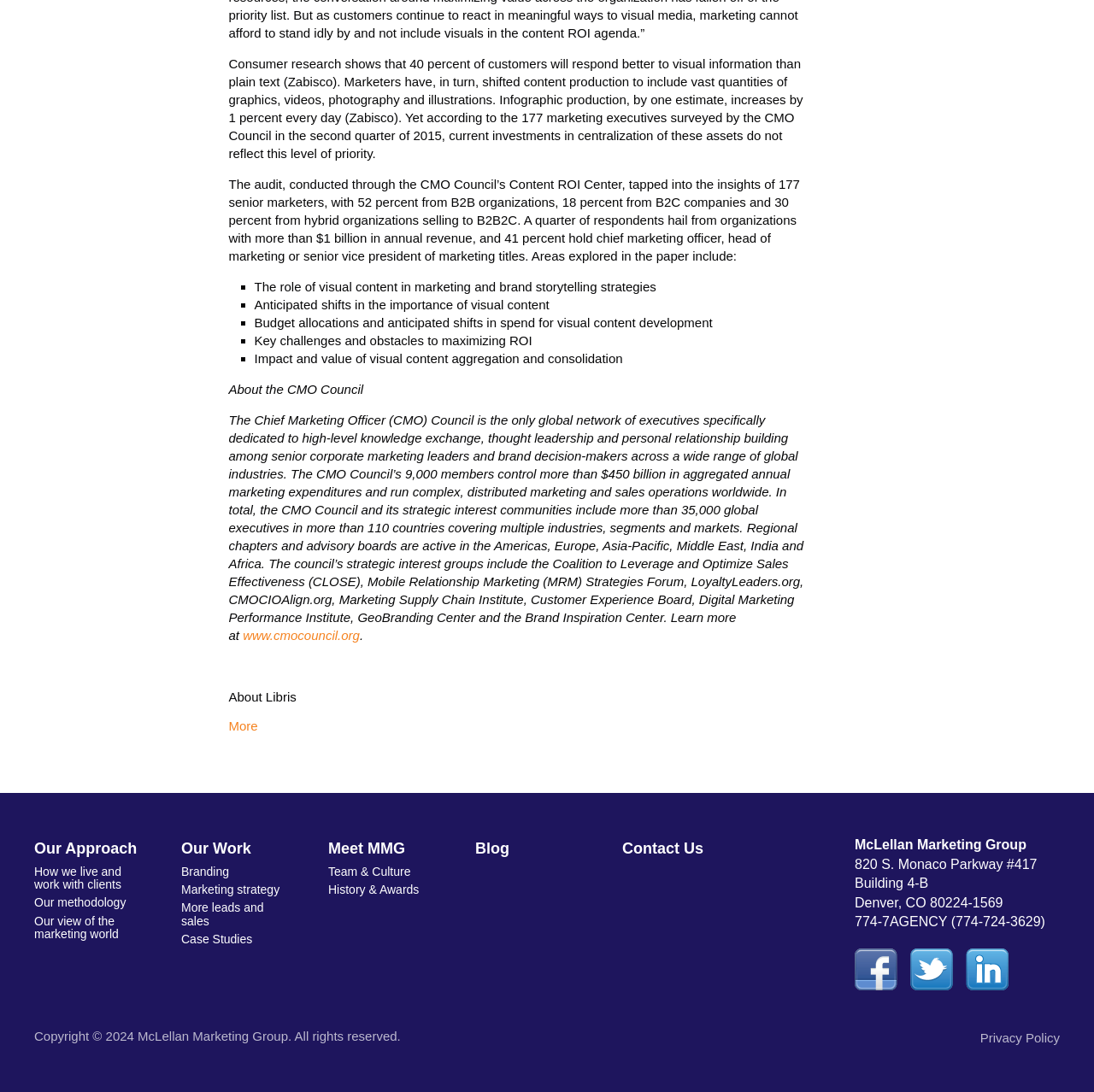Reply to the question with a single word or phrase:
What is the link to the CMO Council's website?

www.cmocouncil.org